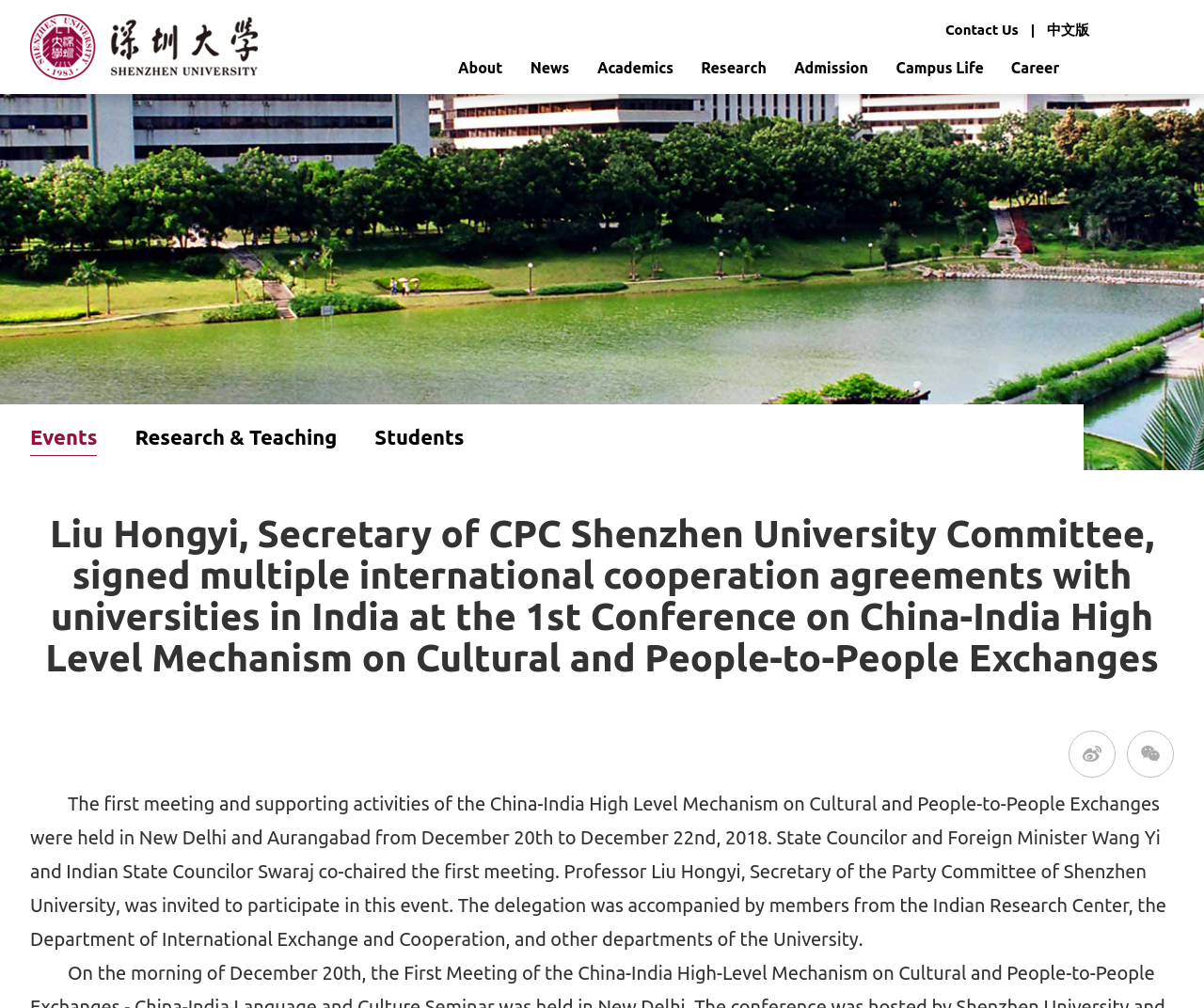Identify the bounding box coordinates for the element you need to click to achieve the following task: "Click Contact Us". Provide the bounding box coordinates as four float numbers between 0 and 1, in the form [left, top, right, bottom].

[0.785, 0.021, 0.846, 0.037]